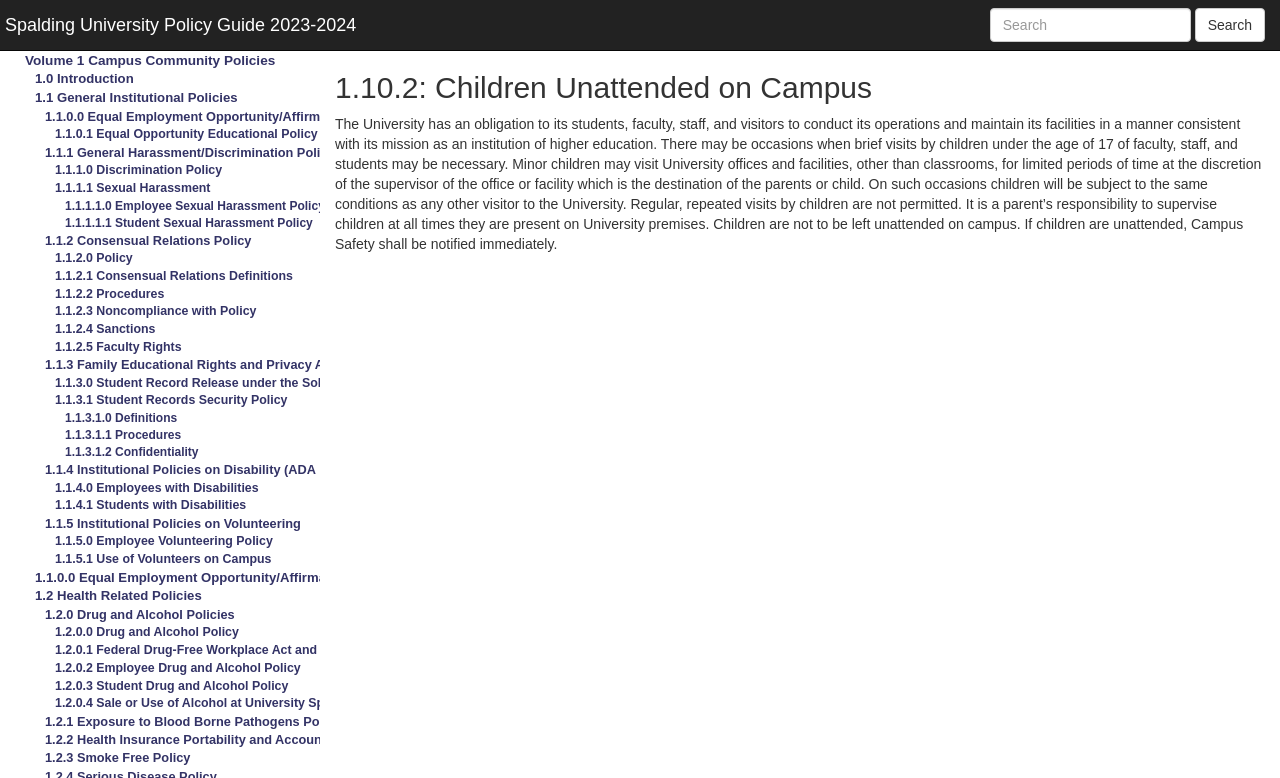Please identify the bounding box coordinates of the element's region that should be clicked to execute the following instruction: "Search for a specific policy using the search bar". The bounding box coordinates must be four float numbers between 0 and 1, i.e., [left, top, right, bottom].

[0.762, 0.01, 1.0, 0.054]